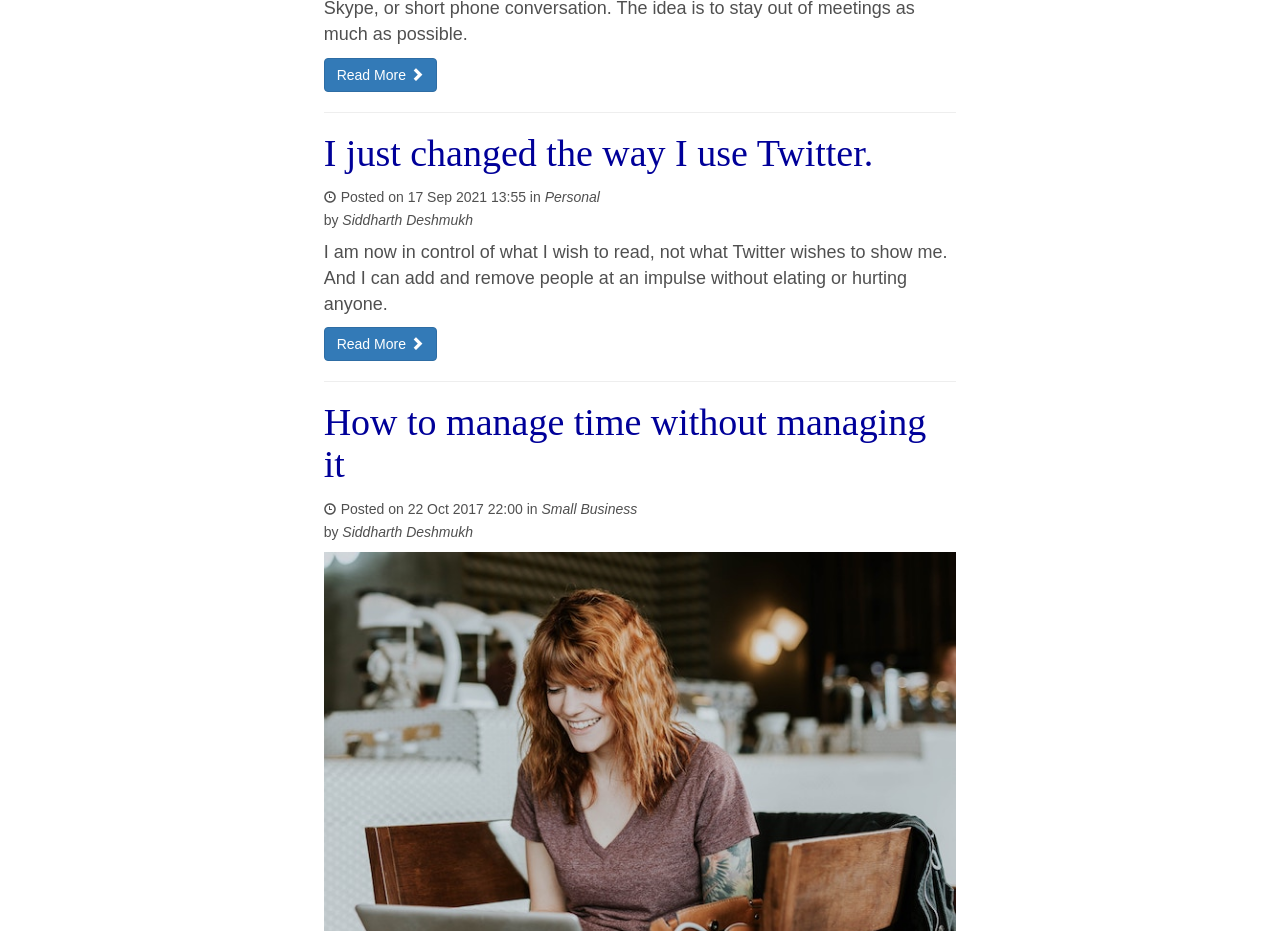Based on the element description: "Personal", identify the bounding box coordinates for this UI element. The coordinates must be four float numbers between 0 and 1, listed as [left, top, right, bottom].

[0.426, 0.204, 0.469, 0.221]